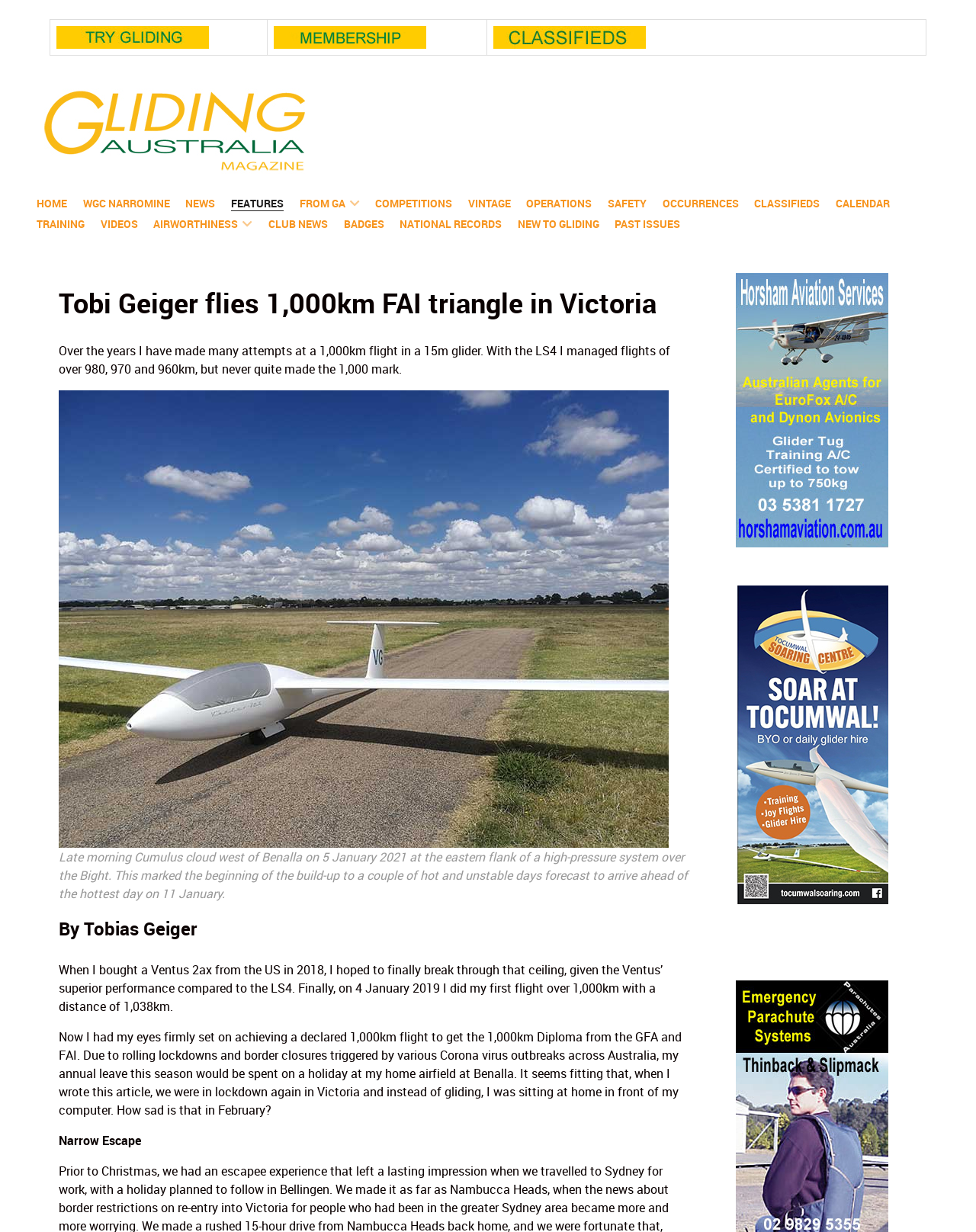Provide the bounding box coordinates of the HTML element this sentence describes: "title="Parachutes Aus"". The bounding box coordinates consist of four float numbers between 0 and 1, i.e., [left, top, right, bottom].

[0.754, 0.899, 0.91, 0.913]